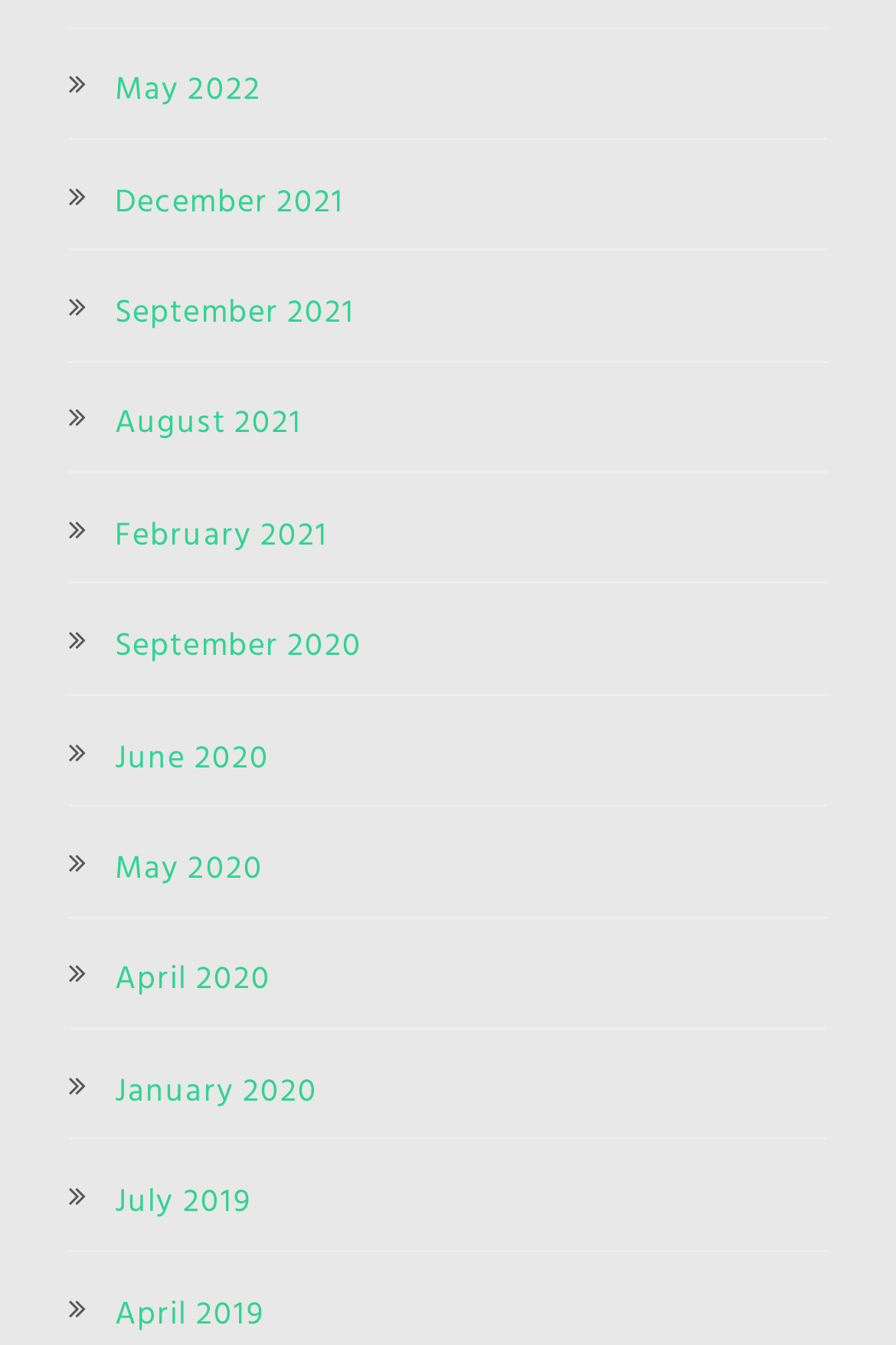Locate the bounding box coordinates of the item that should be clicked to fulfill the instruction: "Refresh to get the latest data".

None